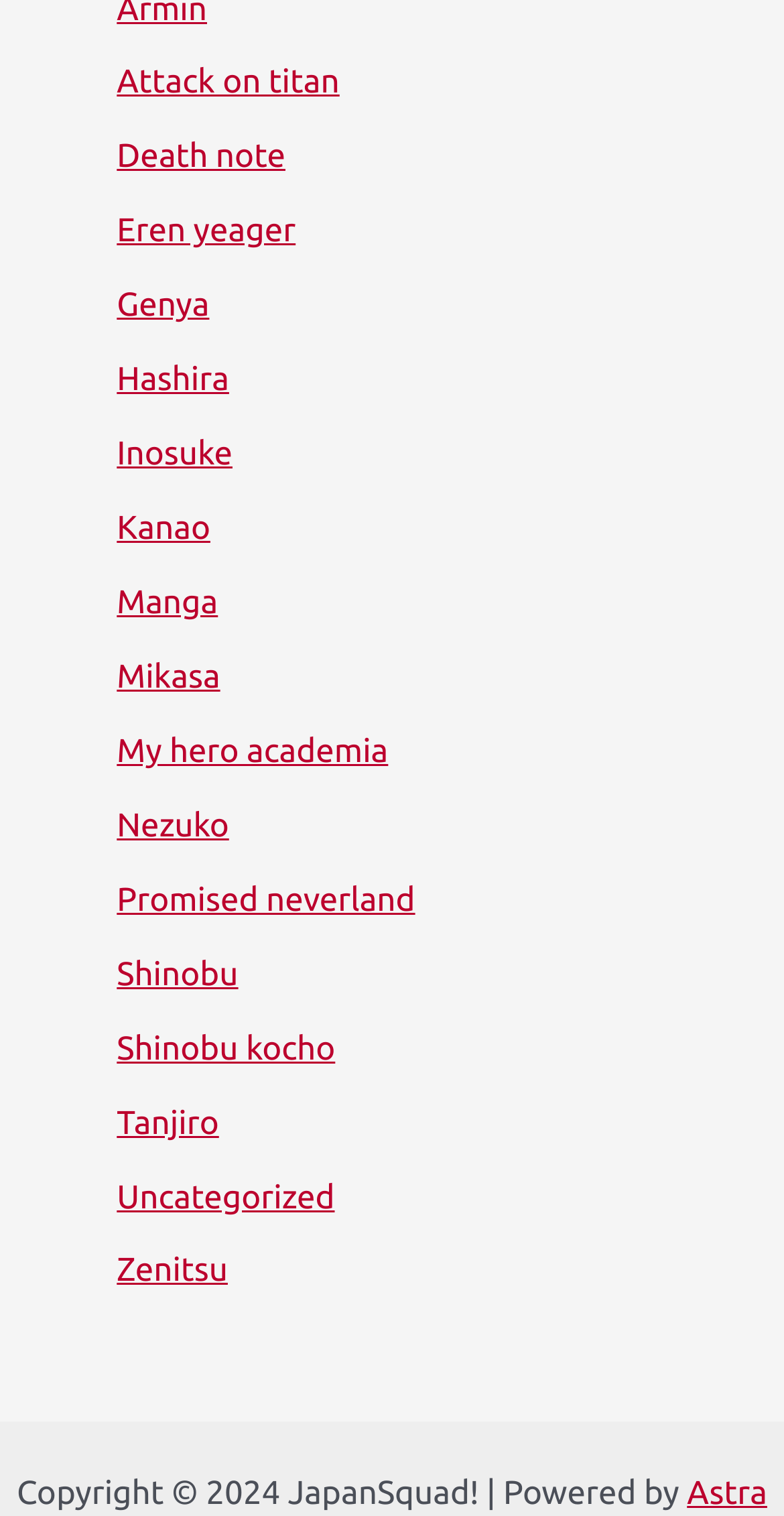Specify the bounding box coordinates (top-left x, top-left y, bottom-right x, bottom-right y) of the UI element in the screenshot that matches this description: Mikasa

[0.149, 0.435, 0.281, 0.459]